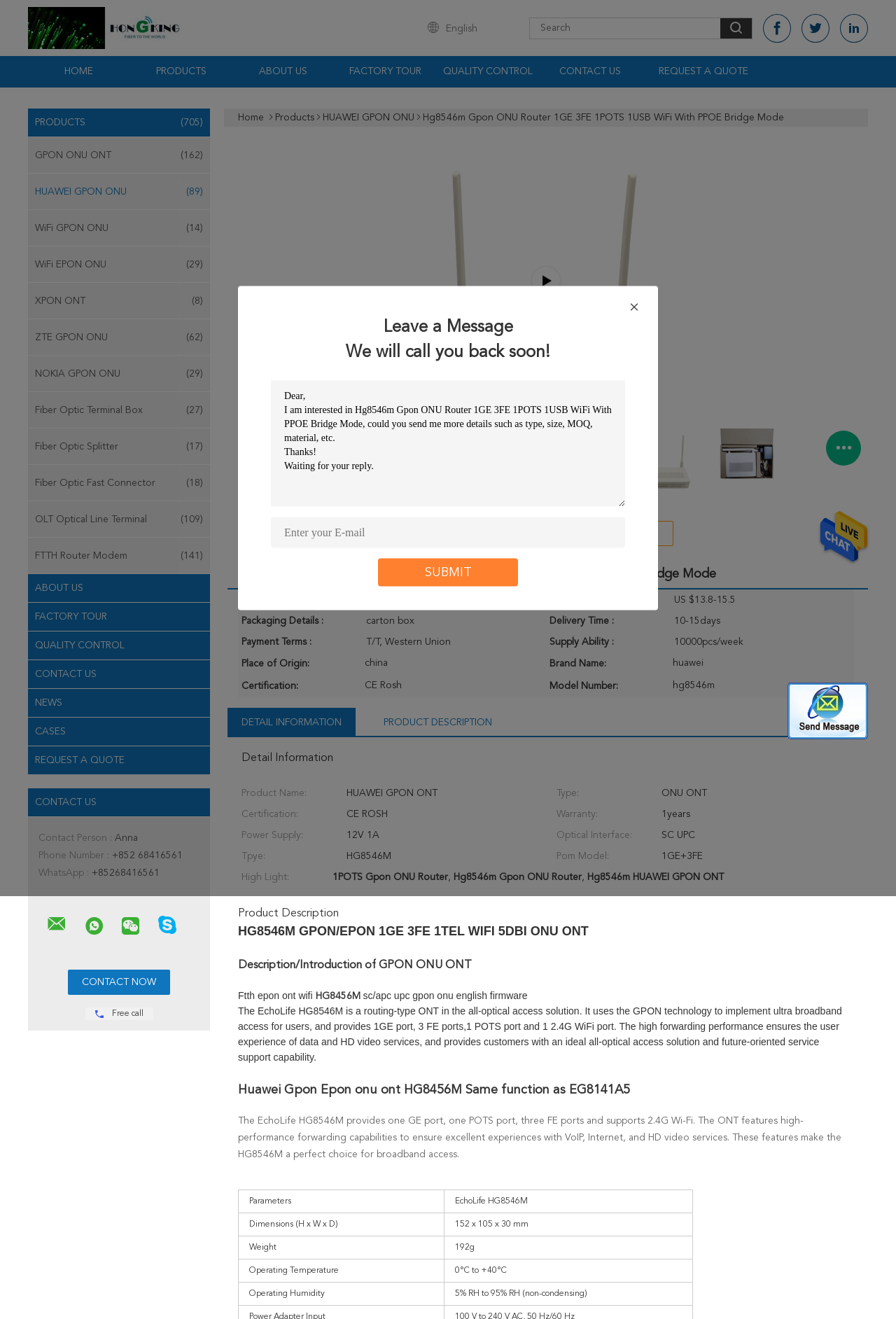Determine the bounding box coordinates for the area you should click to complete the following instruction: "Click the Send Message button".

[0.879, 0.518, 0.969, 0.561]